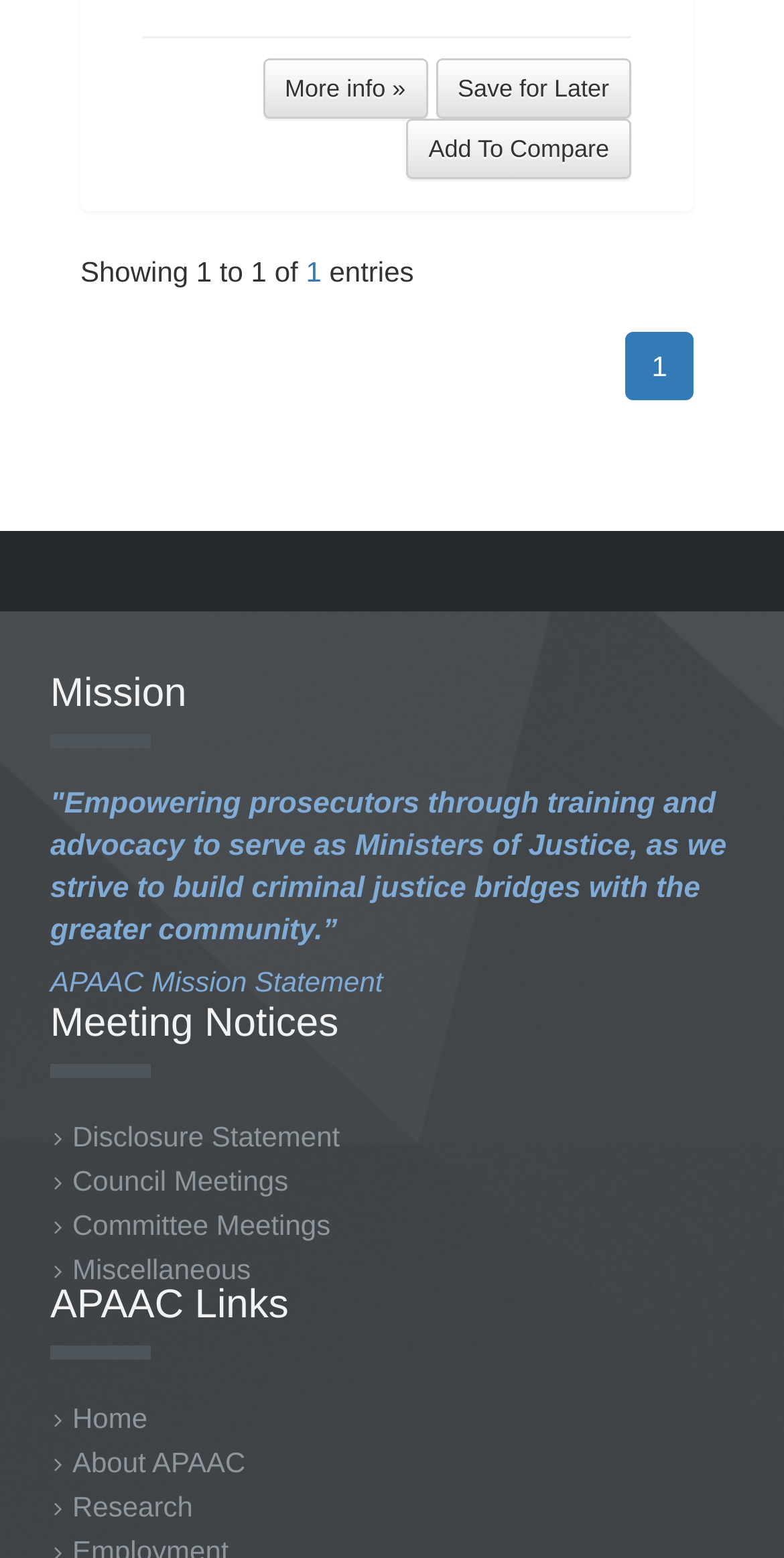Identify the bounding box coordinates of the region that should be clicked to execute the following instruction: "Click on 'More info »'".

[0.335, 0.037, 0.545, 0.076]